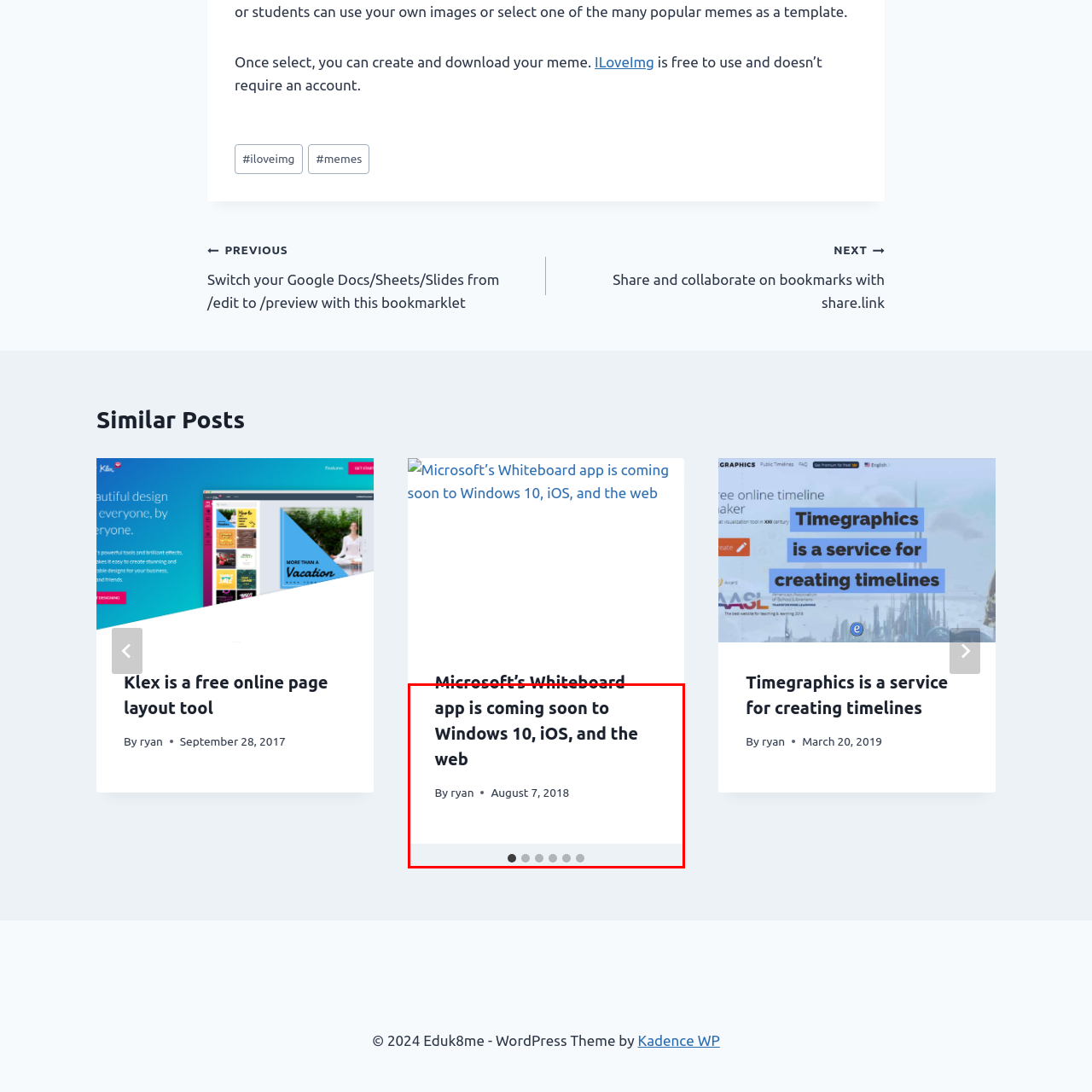Describe extensively the visual content inside the red marked area.

The image features a headline announcing the upcoming release of Microsoft’s Whiteboard app for multiple platforms, including Windows 10, iOS, and the web. Below the headline, the author's name, “By ryan,” is noted, indicating the article's author. The date of publication is stated as “August 7, 2018,” providing context regarding the timing of the announcement. This visually captures the essence of the article, emphasizing the anticipation for the Whiteboard app's launch across different devices and platforms.